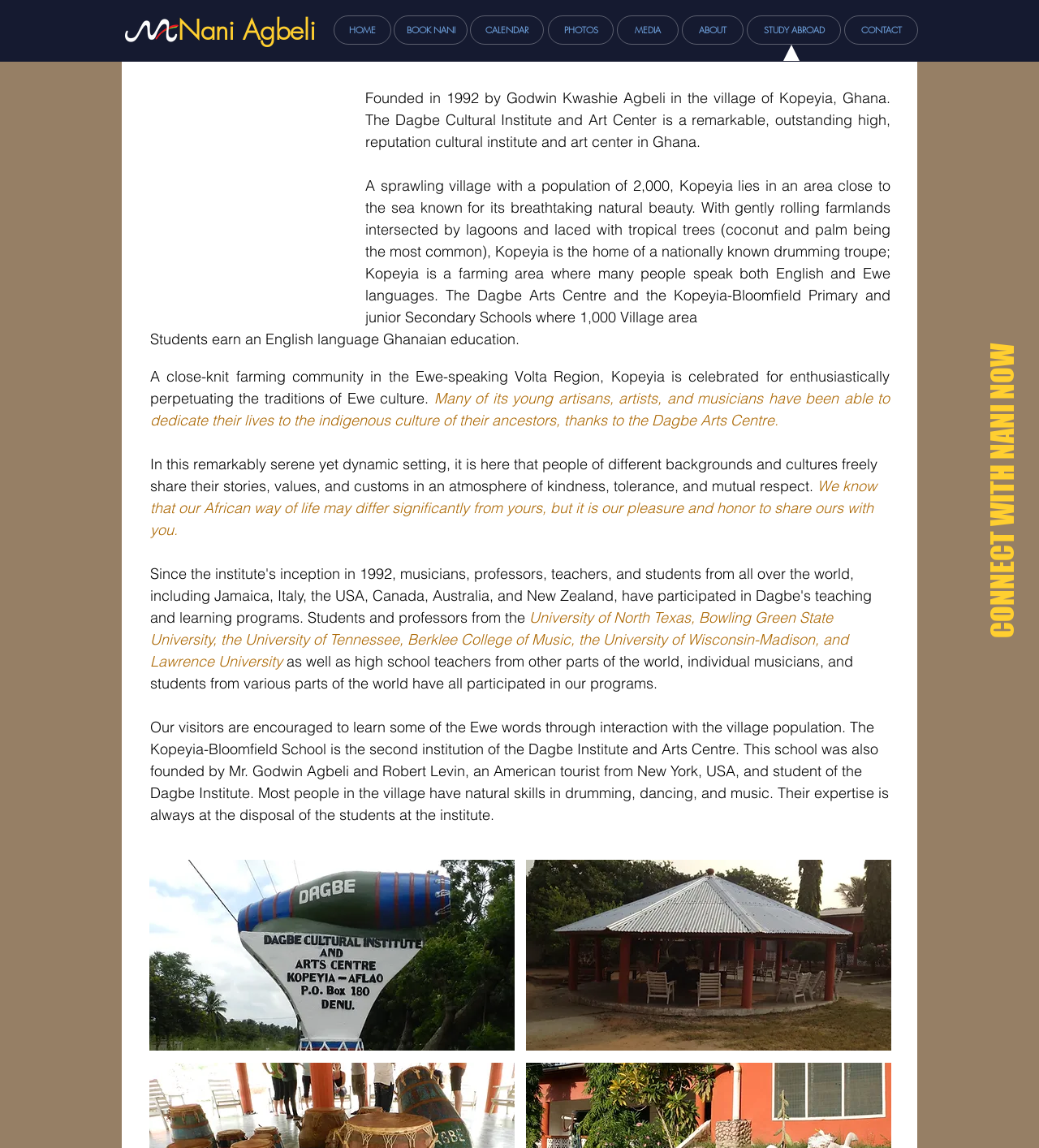Find and indicate the bounding box coordinates of the region you should select to follow the given instruction: "Connect with Nani now".

[0.943, 0.259, 0.986, 0.595]